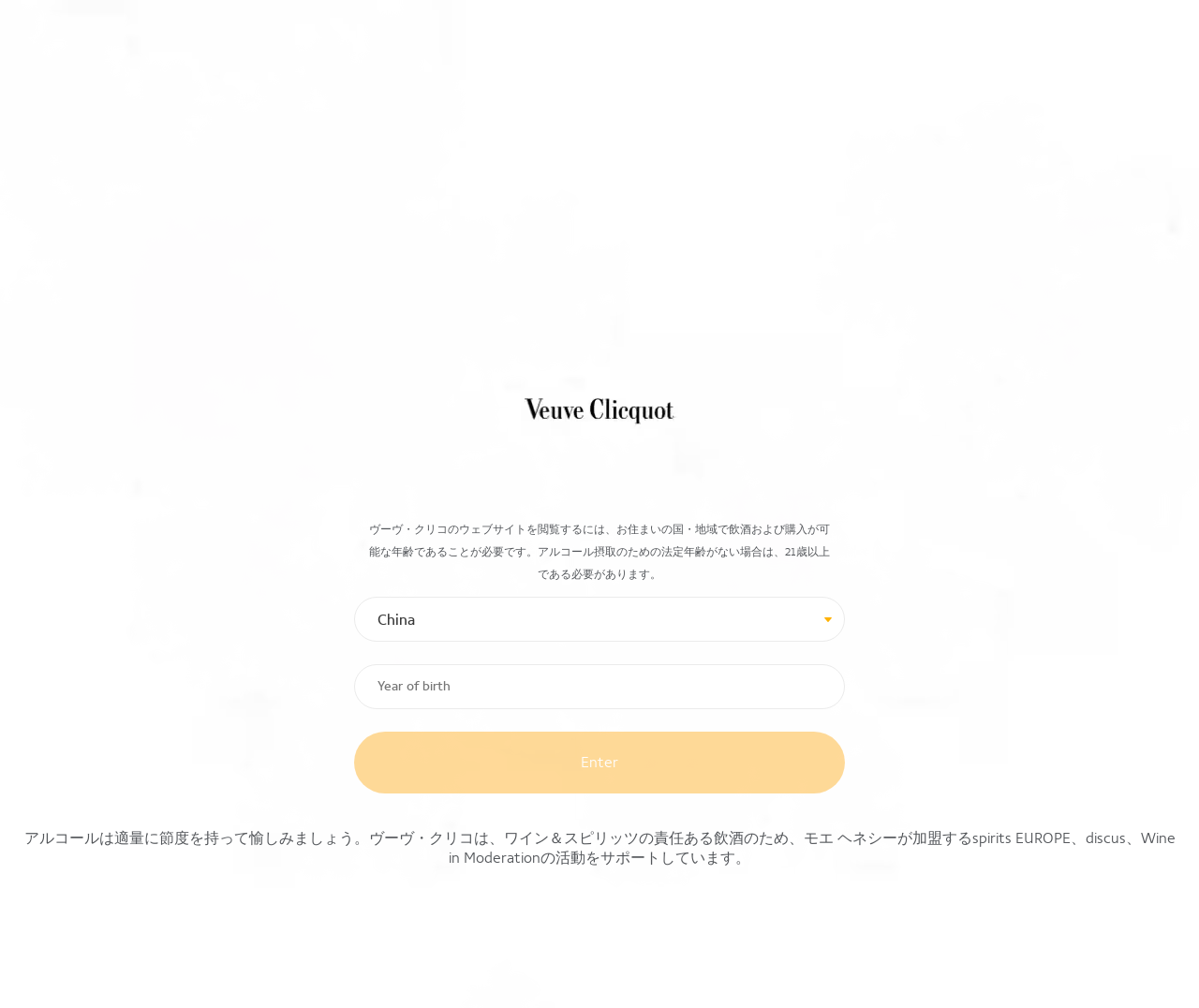Given the element description Wine in Moderation, specify the bounding box coordinates of the corresponding UI element in the format (top-left x, top-left y, bottom-right x, bottom-right y). All values must be between 0 and 1.

[0.374, 0.823, 0.98, 0.86]